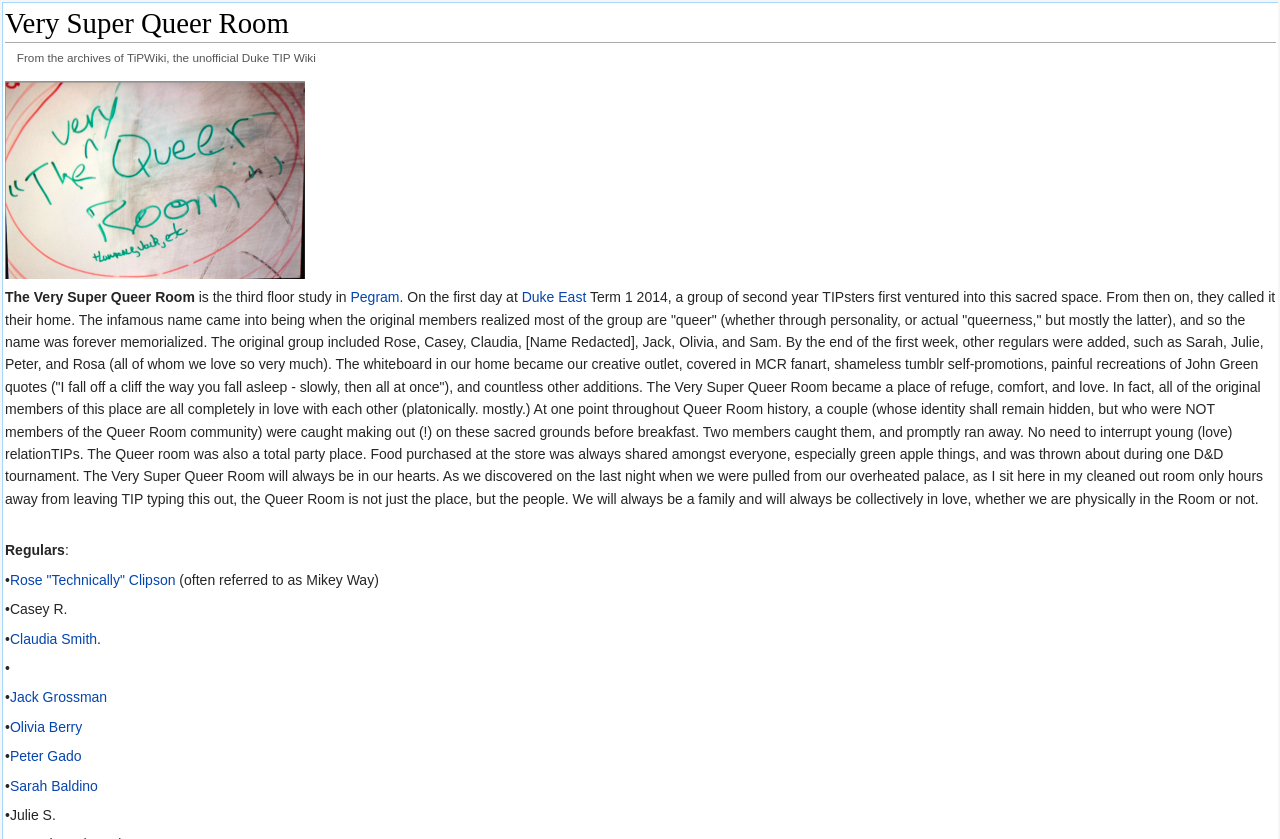Please identify the bounding box coordinates of the area that needs to be clicked to fulfill the following instruction: "Learn about Duke East."

[0.408, 0.345, 0.458, 0.364]